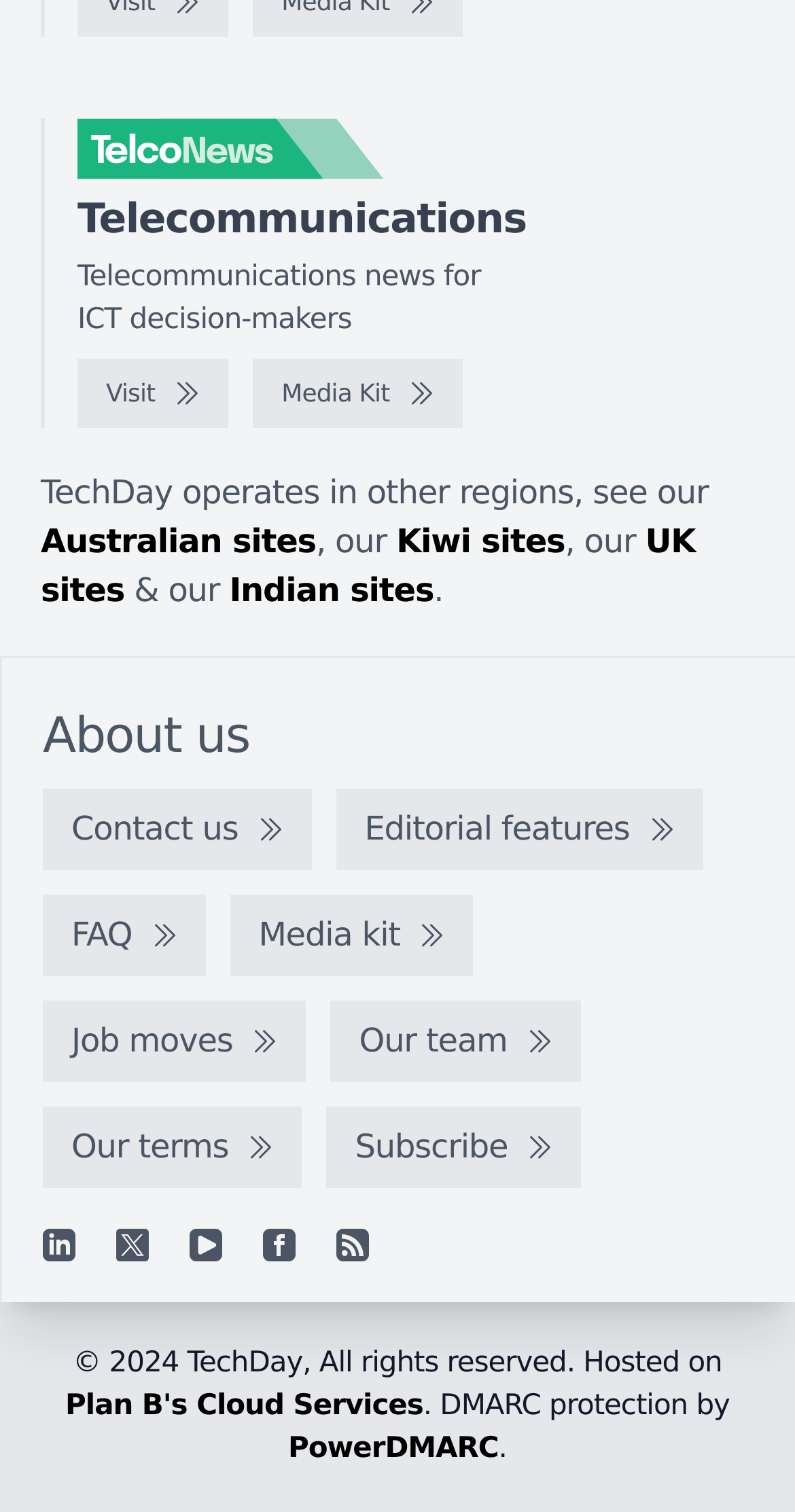Determine the bounding box coordinates for the HTML element mentioned in the following description: "Our team". The coordinates should be a list of four floats ranging from 0 to 1, represented as [left, top, right, bottom].

[0.416, 0.661, 0.731, 0.715]